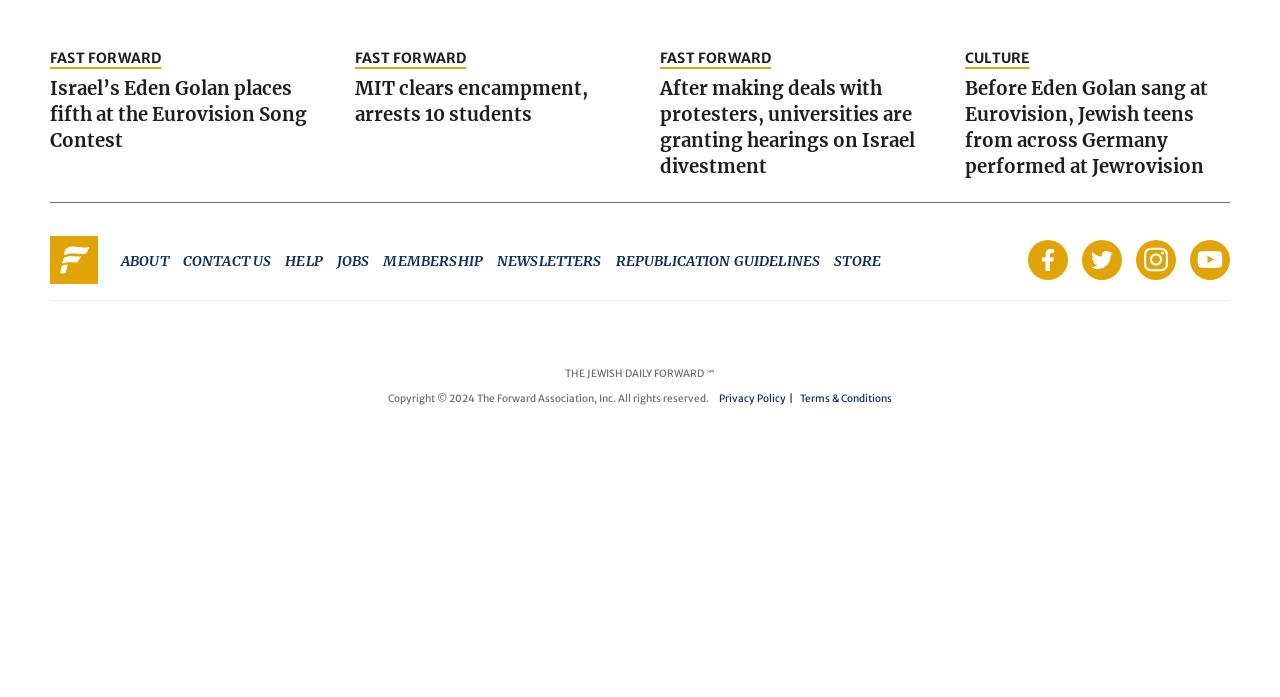Determine the bounding box coordinates of the element that should be clicked to execute the following command: "check CULTURE section".

[0.754, 0.07, 0.804, 0.096]